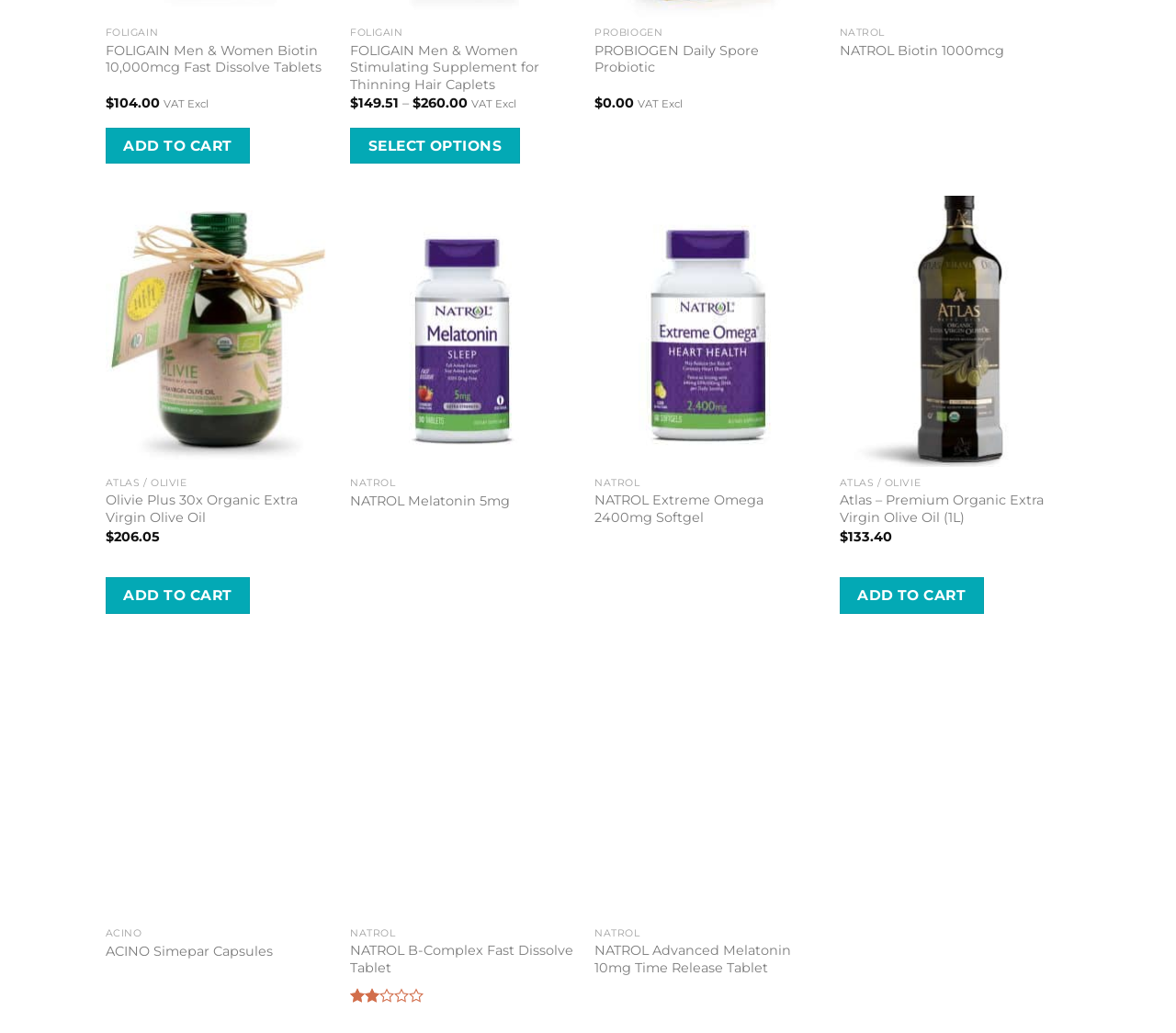Can you specify the bounding box coordinates for the region that should be clicked to fulfill this instruction: "Visit the GitHub Repository".

None